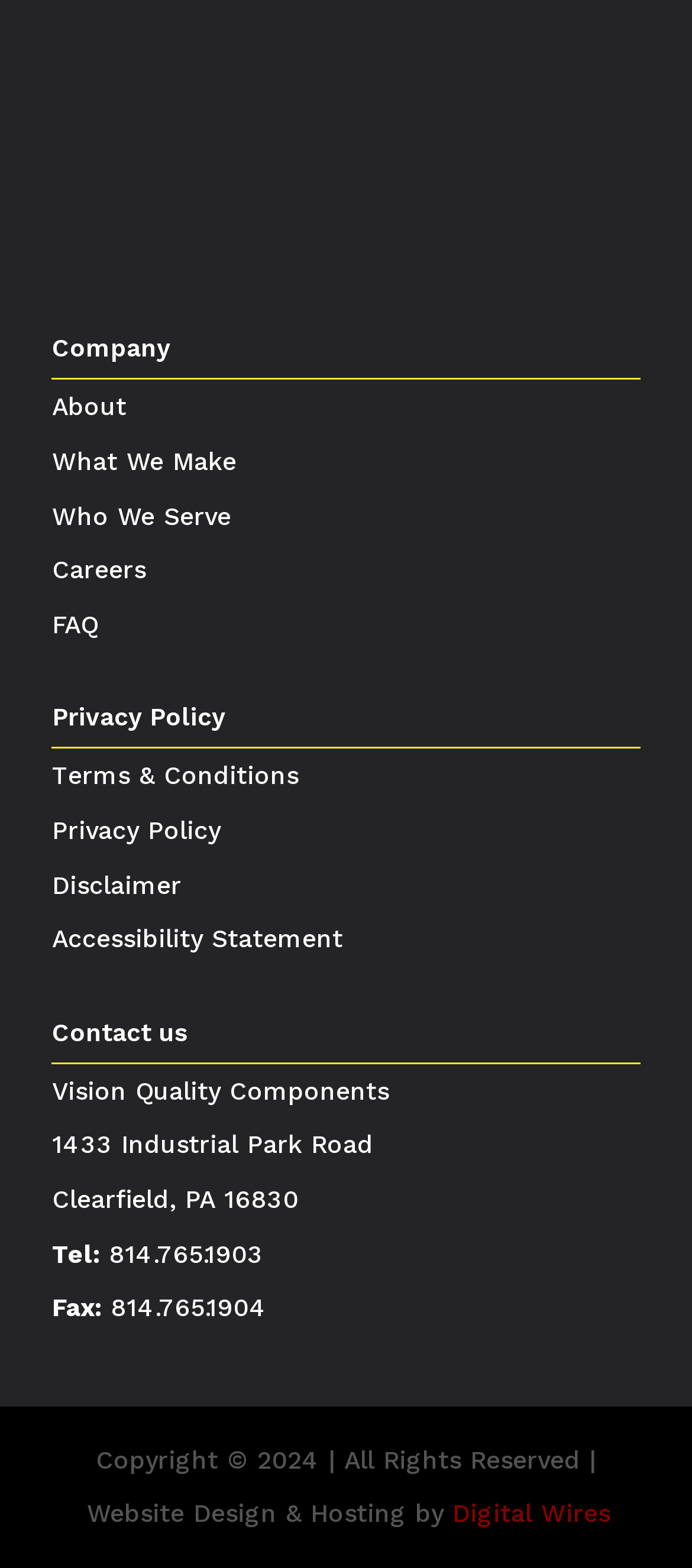Please identify the bounding box coordinates of the area I need to click to accomplish the following instruction: "Visit Digital Wires".

[0.654, 0.956, 0.882, 0.974]